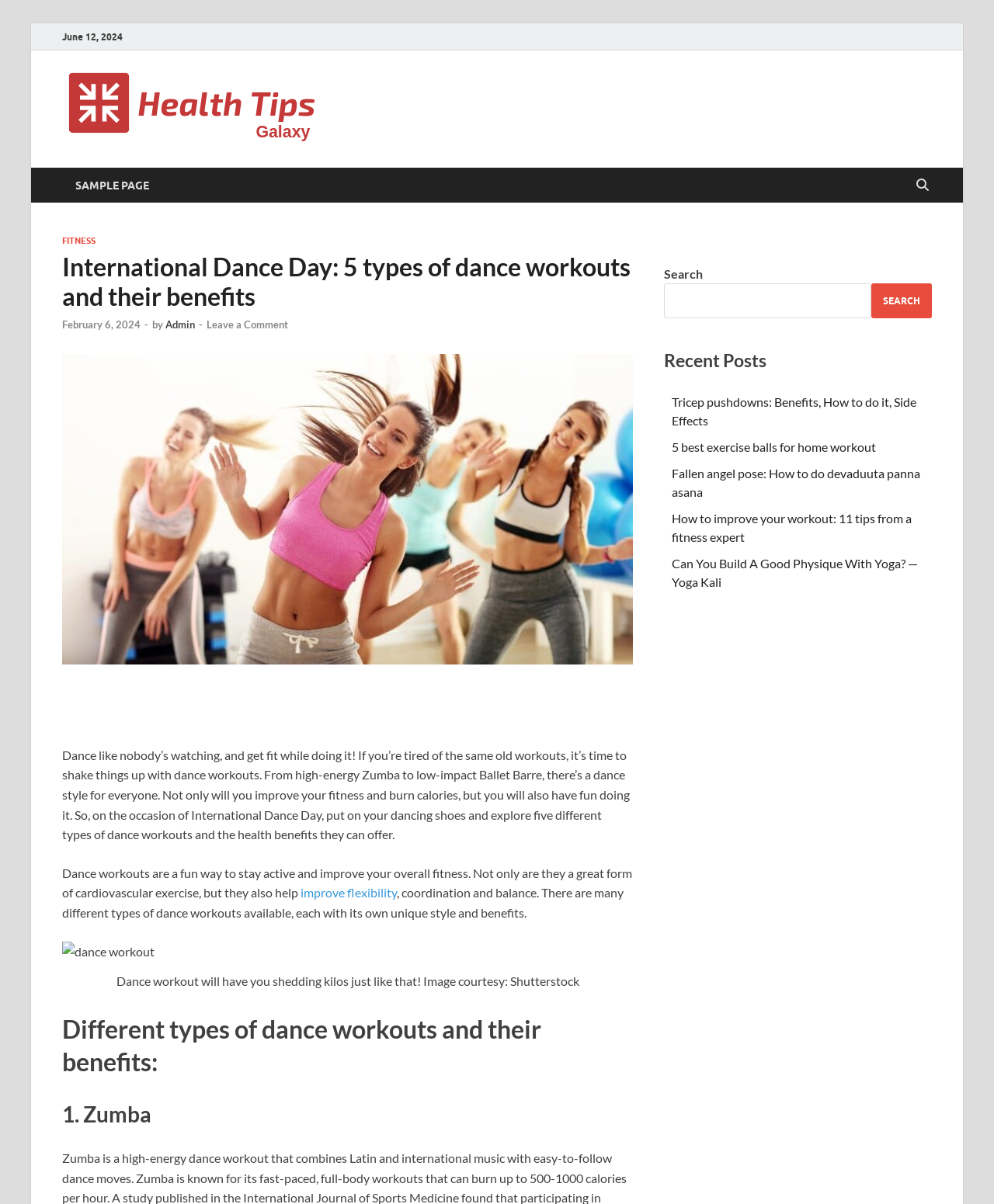Find the bounding box coordinates corresponding to the UI element with the description: "parent_node: SEARCH name="s"". The coordinates should be formatted as [left, top, right, bottom], with values as floats between 0 and 1.

[0.668, 0.235, 0.877, 0.264]